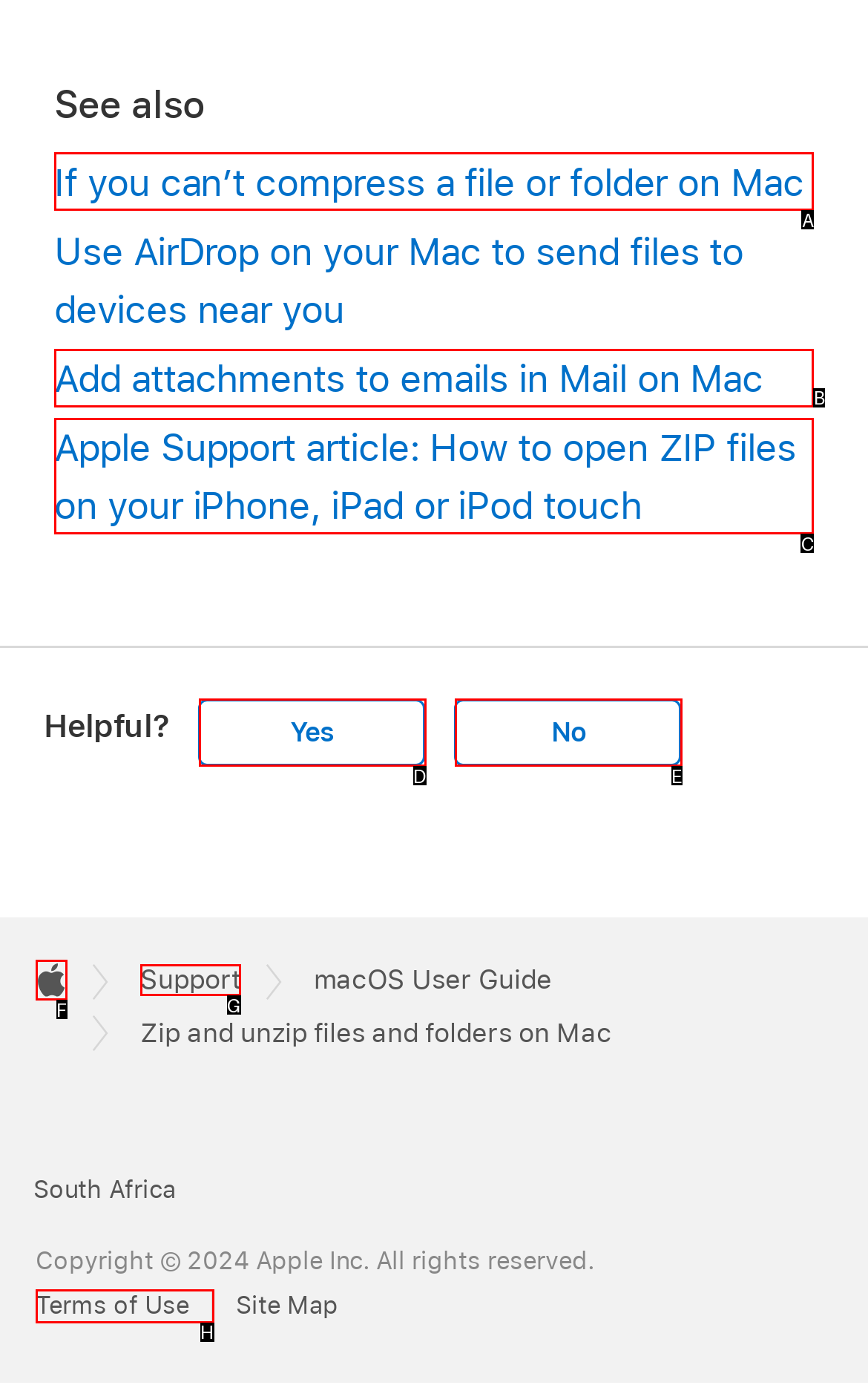Assess the description: Support and select the option that matches. Provide the letter of the chosen option directly from the given choices.

G